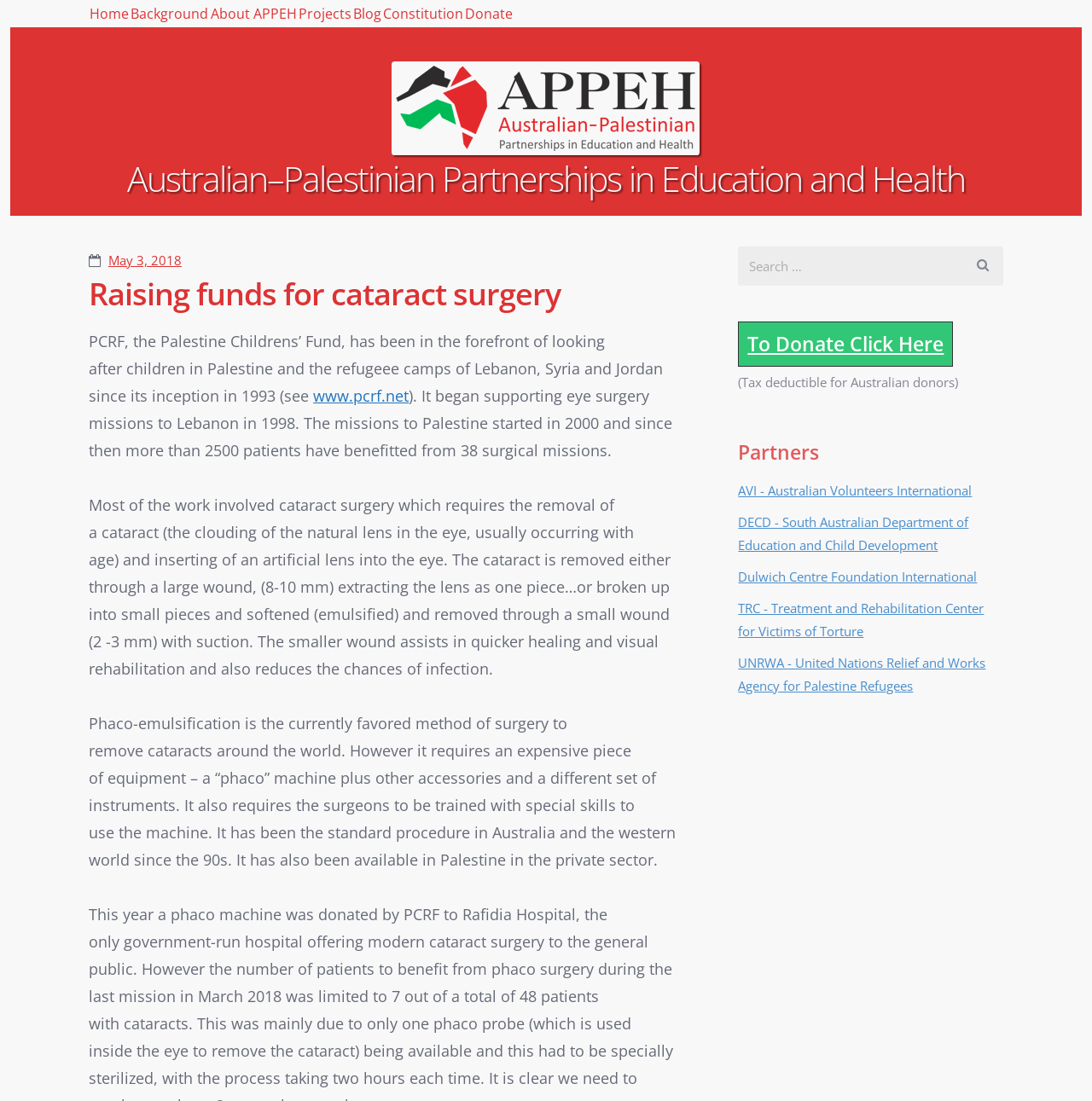Provide the bounding box coordinates of the area you need to click to execute the following instruction: "Click on the 'Home' link".

[0.081, 0.0, 0.153, 0.048]